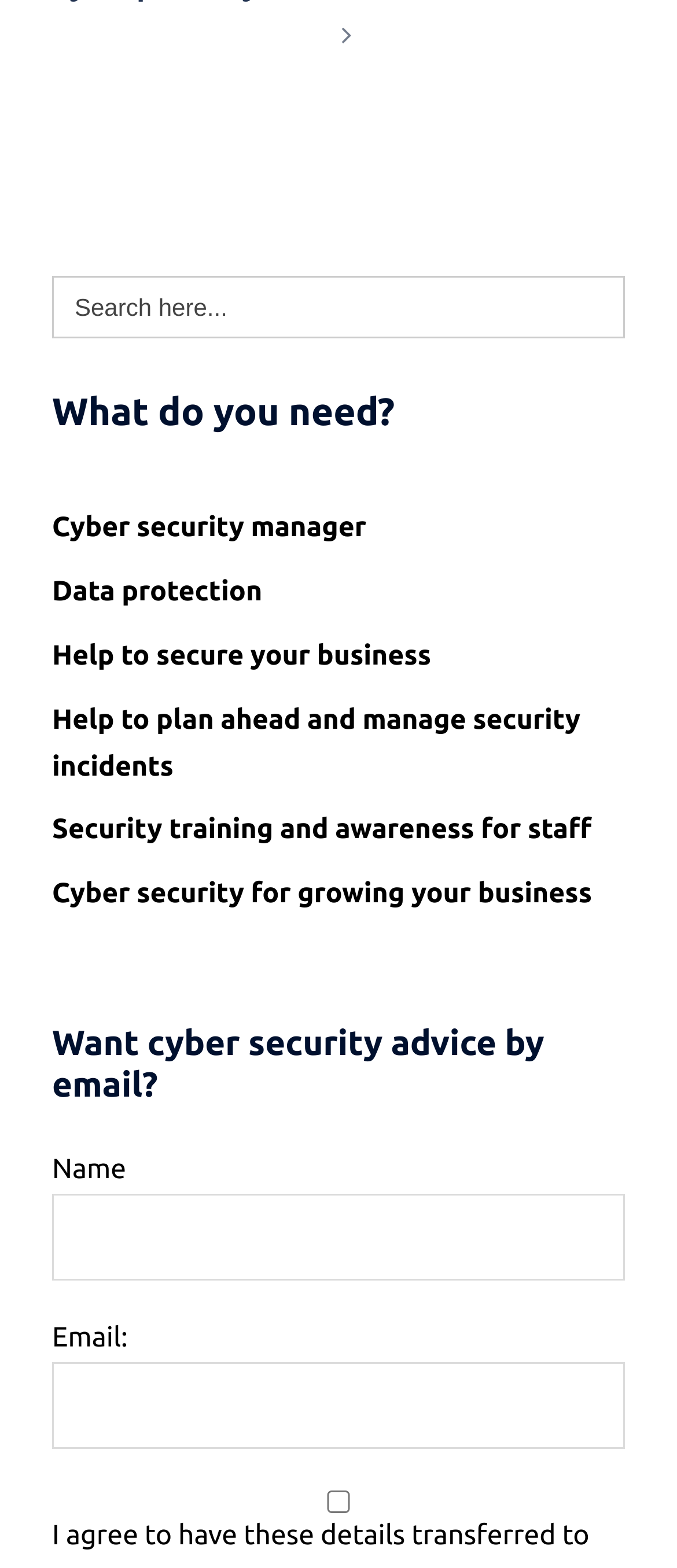What is the purpose of the search box?
Based on the image, give a concise answer in the form of a single word or short phrase.

Search for something